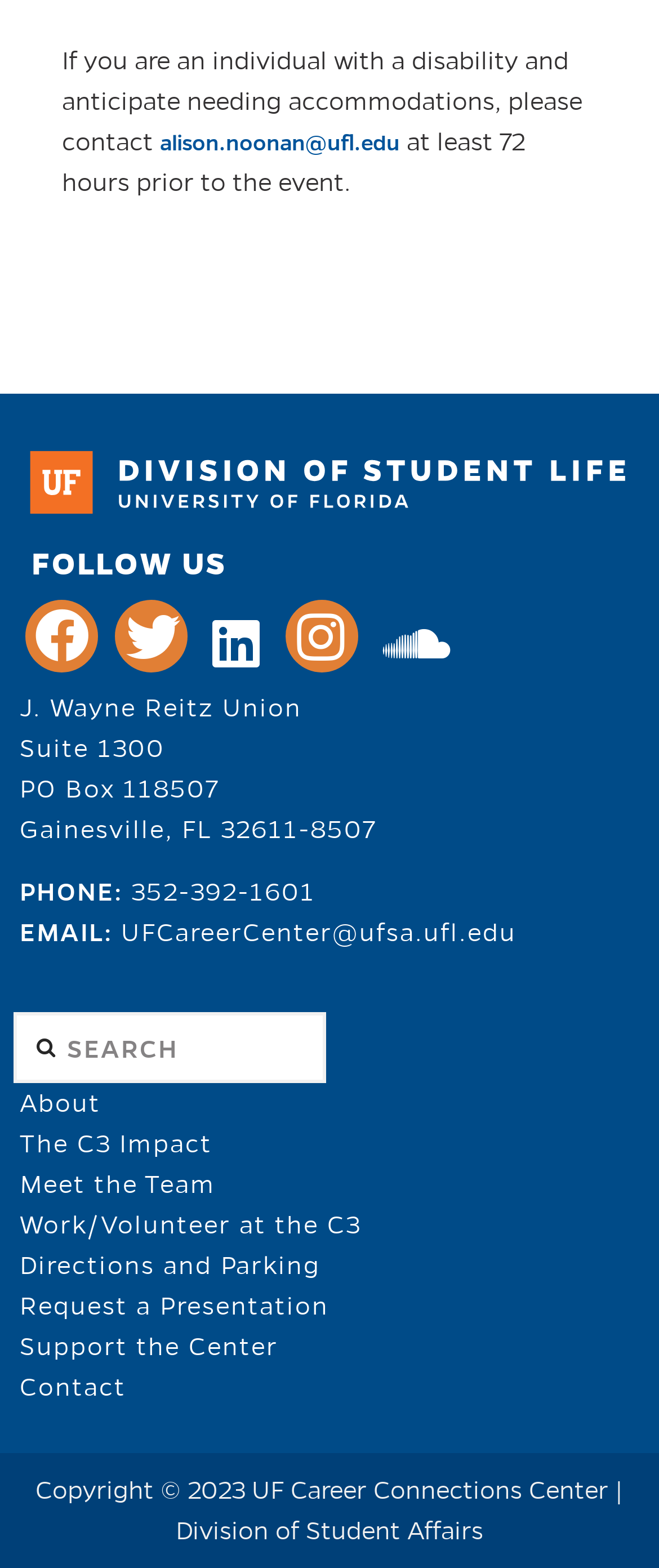Identify the bounding box coordinates of the element to click to follow this instruction: 'get directions to the center'. Ensure the coordinates are four float values between 0 and 1, provided as [left, top, right, bottom].

[0.03, 0.798, 0.487, 0.817]